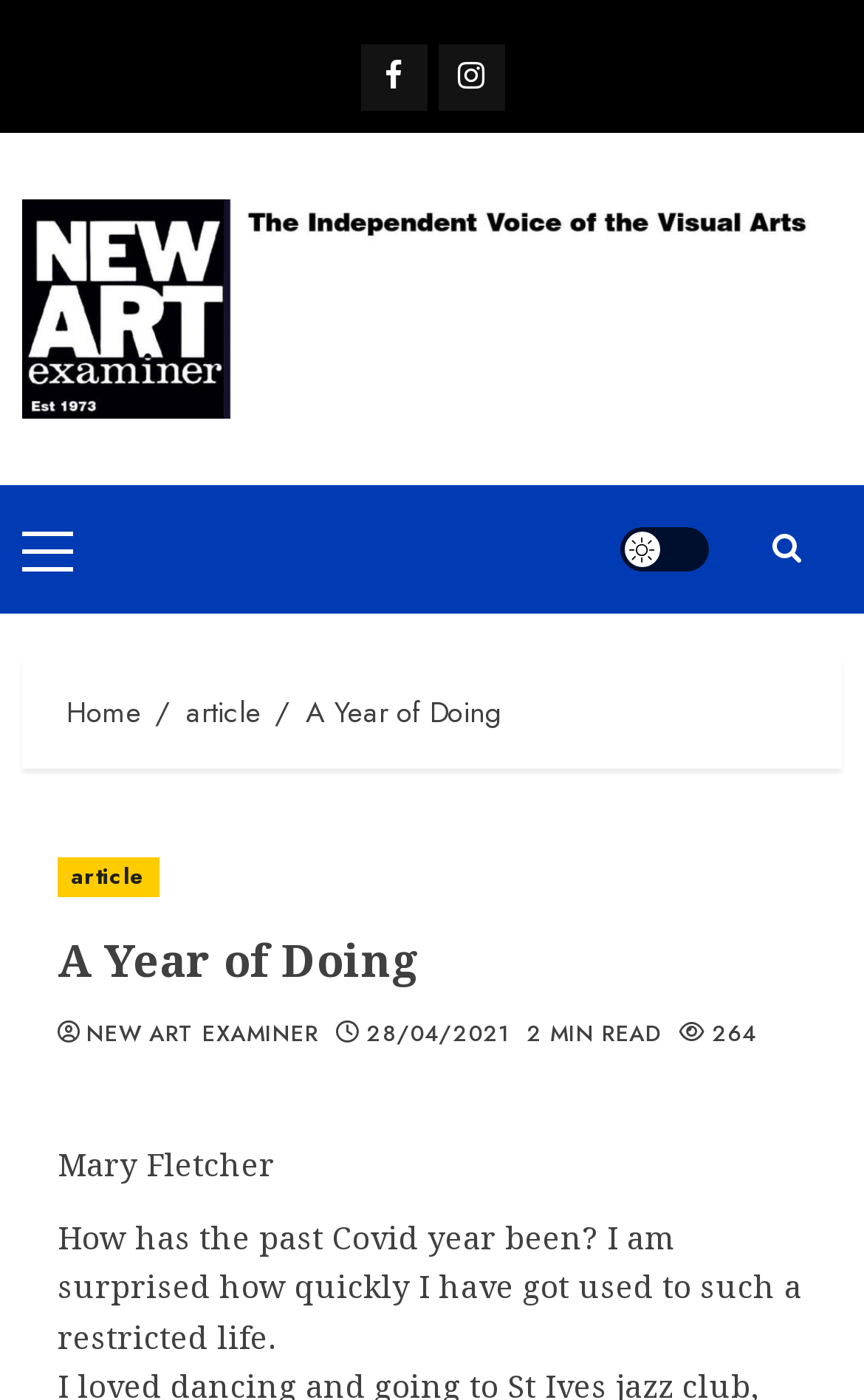Please find the bounding box coordinates of the element that you should click to achieve the following instruction: "go to Facebook page". The coordinates should be presented as four float numbers between 0 and 1: [left, top, right, bottom].

[0.417, 0.032, 0.494, 0.079]